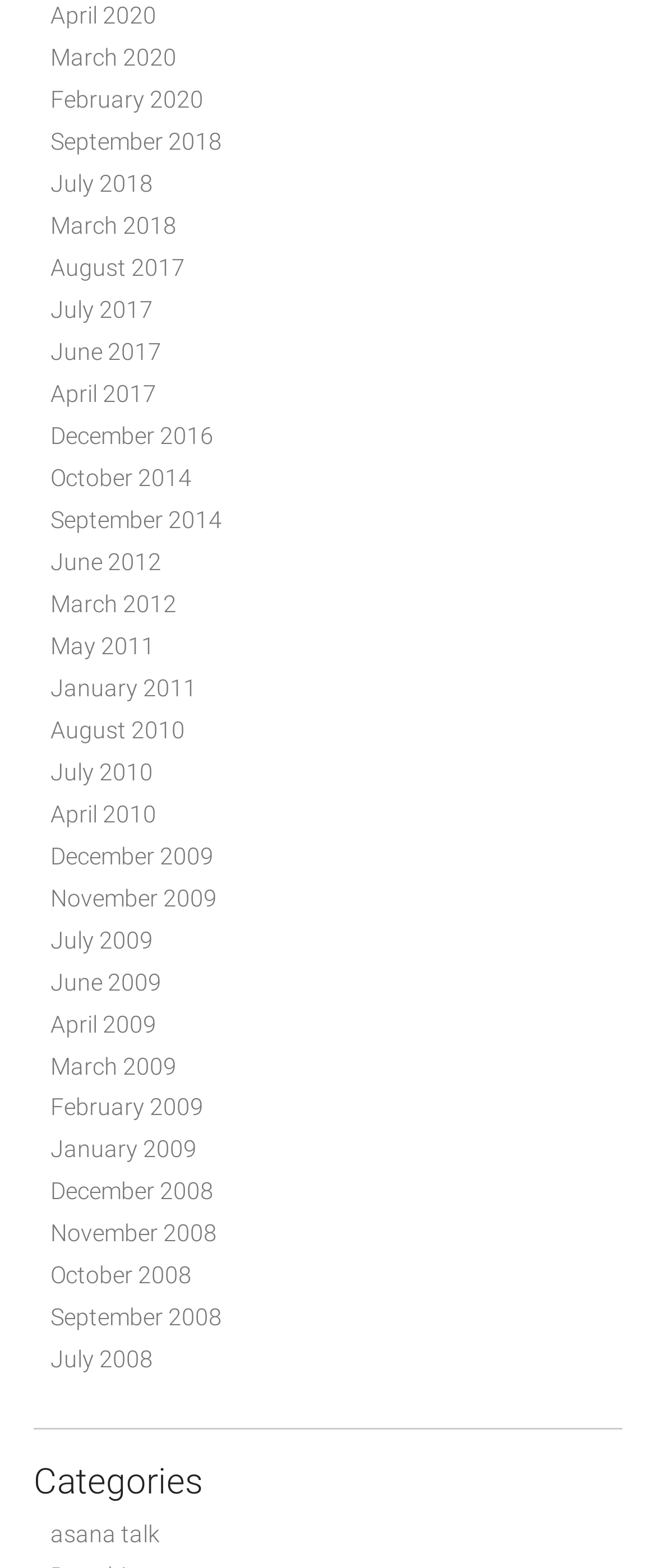Find the bounding box coordinates of the area to click in order to follow the instruction: "read asana talk".

[0.077, 0.97, 0.244, 0.987]